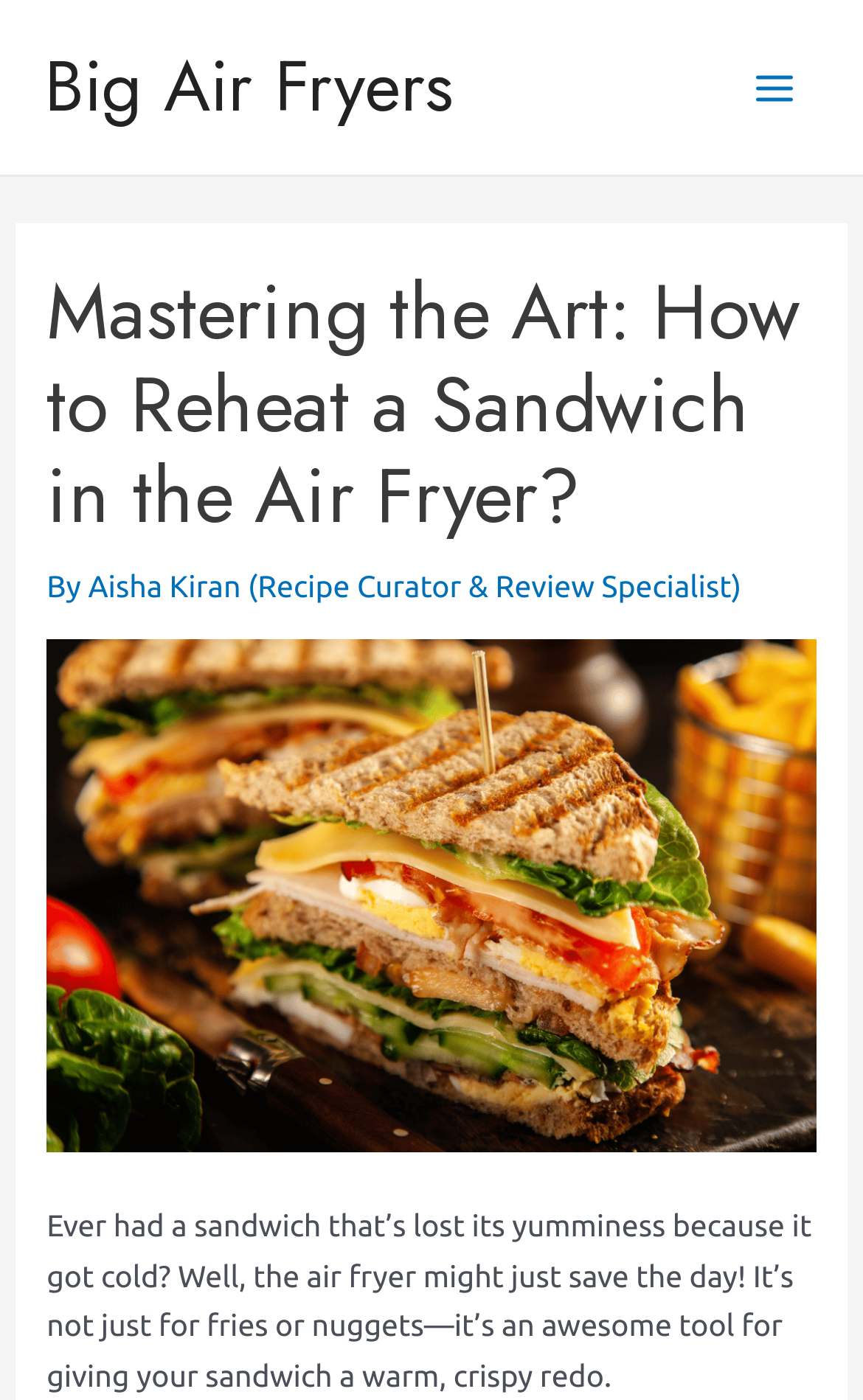Answer the following query concisely with a single word or phrase:
What is the air fryer used for?

Giving sandwich a warm, crispy redo